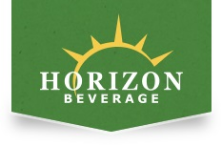Is Horizon Beverage Company, Inc. a family-owned business?
Using the image, provide a detailed and thorough answer to the question.

The logo's design conveys a sense of warmth and approachability, aligning with the company's family-owned heritage and dedication to personalized service, which suggests that Horizon Beverage Company, Inc. is a family-owned business.